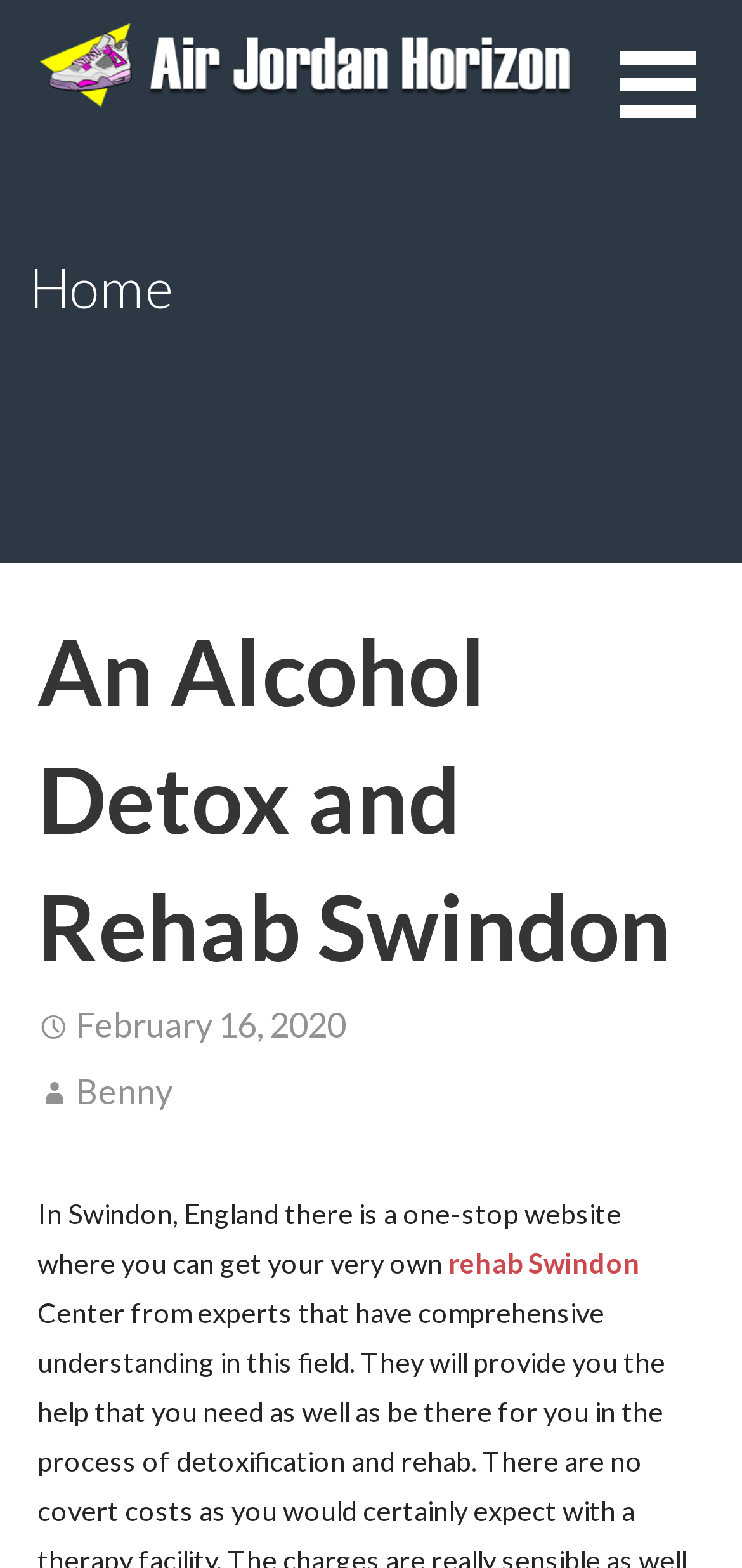For the element described, predict the bounding box coordinates as (top-left x, top-left y, bottom-right x, bottom-right y). All values should be between 0 and 1. Element description: rehab Swindon

[0.605, 0.795, 0.864, 0.816]